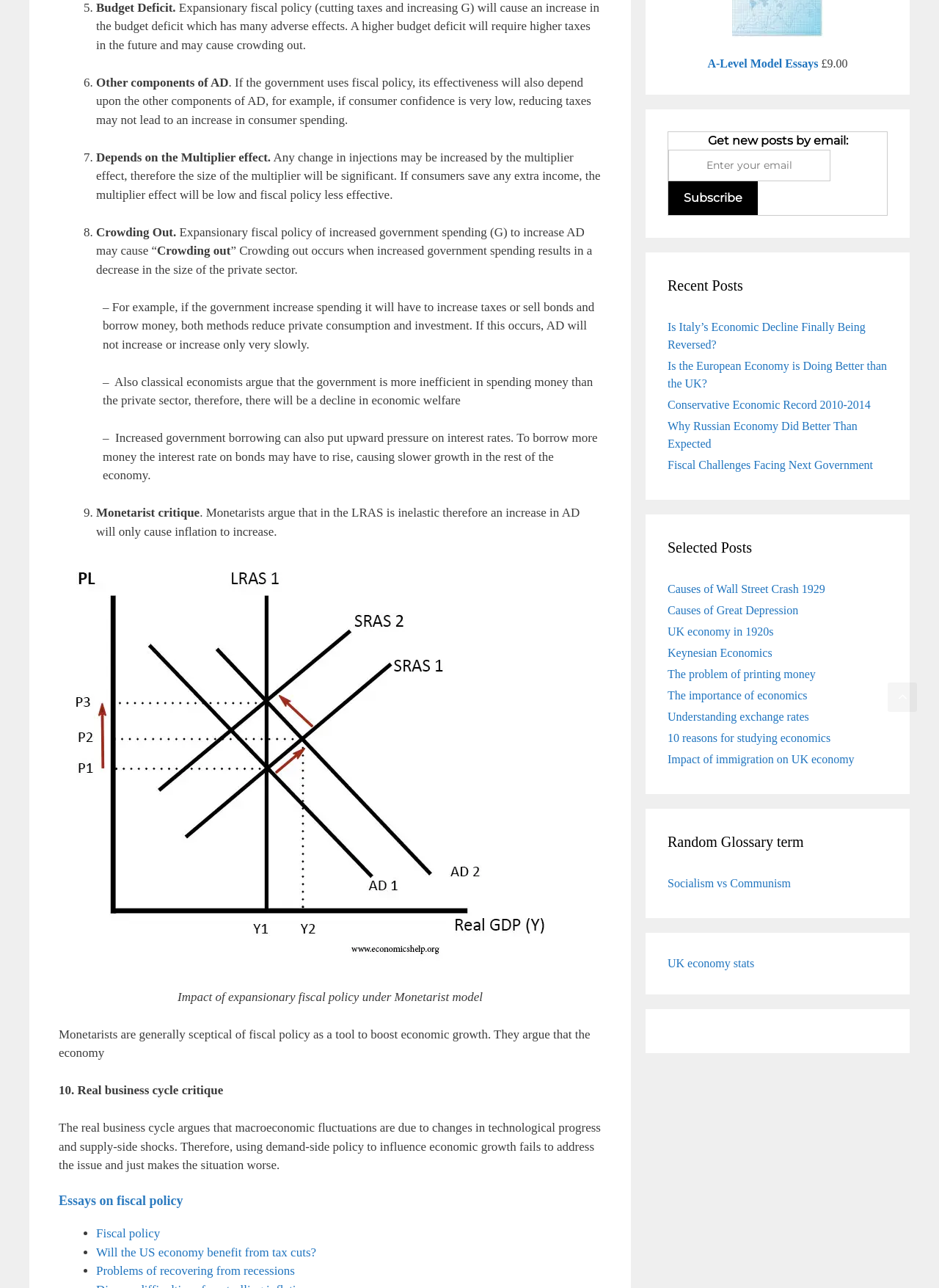Reply to the question with a single word or phrase:
What is the effect of expansionary fiscal policy on the budget deficit?

Increase